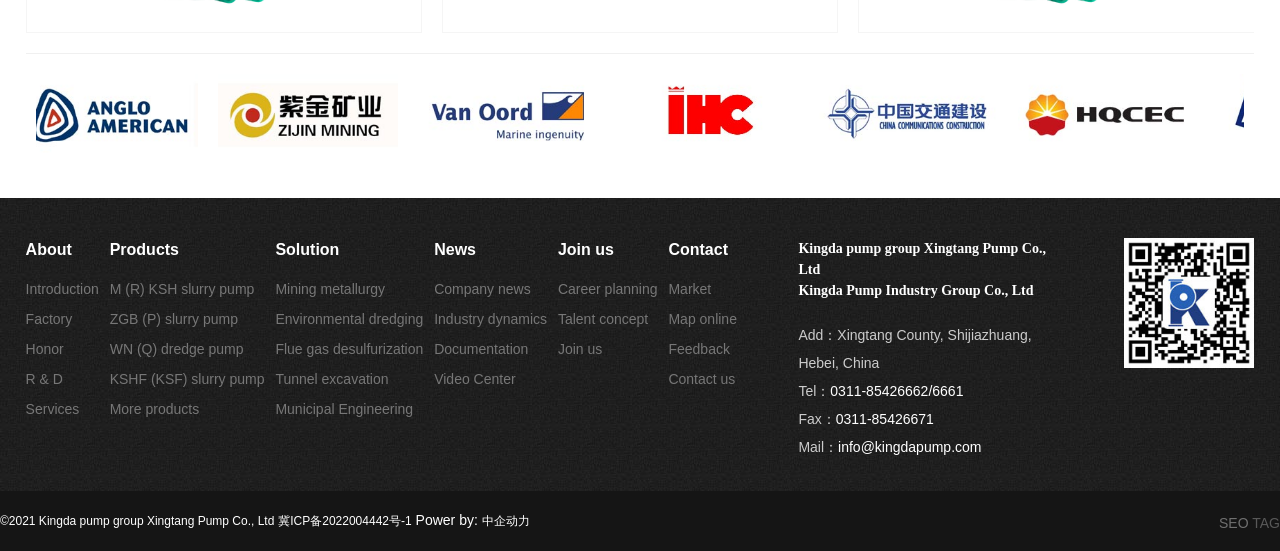Identify the bounding box coordinates of the region that needs to be clicked to carry out this instruction: "Check the company's news". Provide these coordinates as four float numbers ranging from 0 to 1, i.e., [left, top, right, bottom].

[0.339, 0.497, 0.427, 0.551]